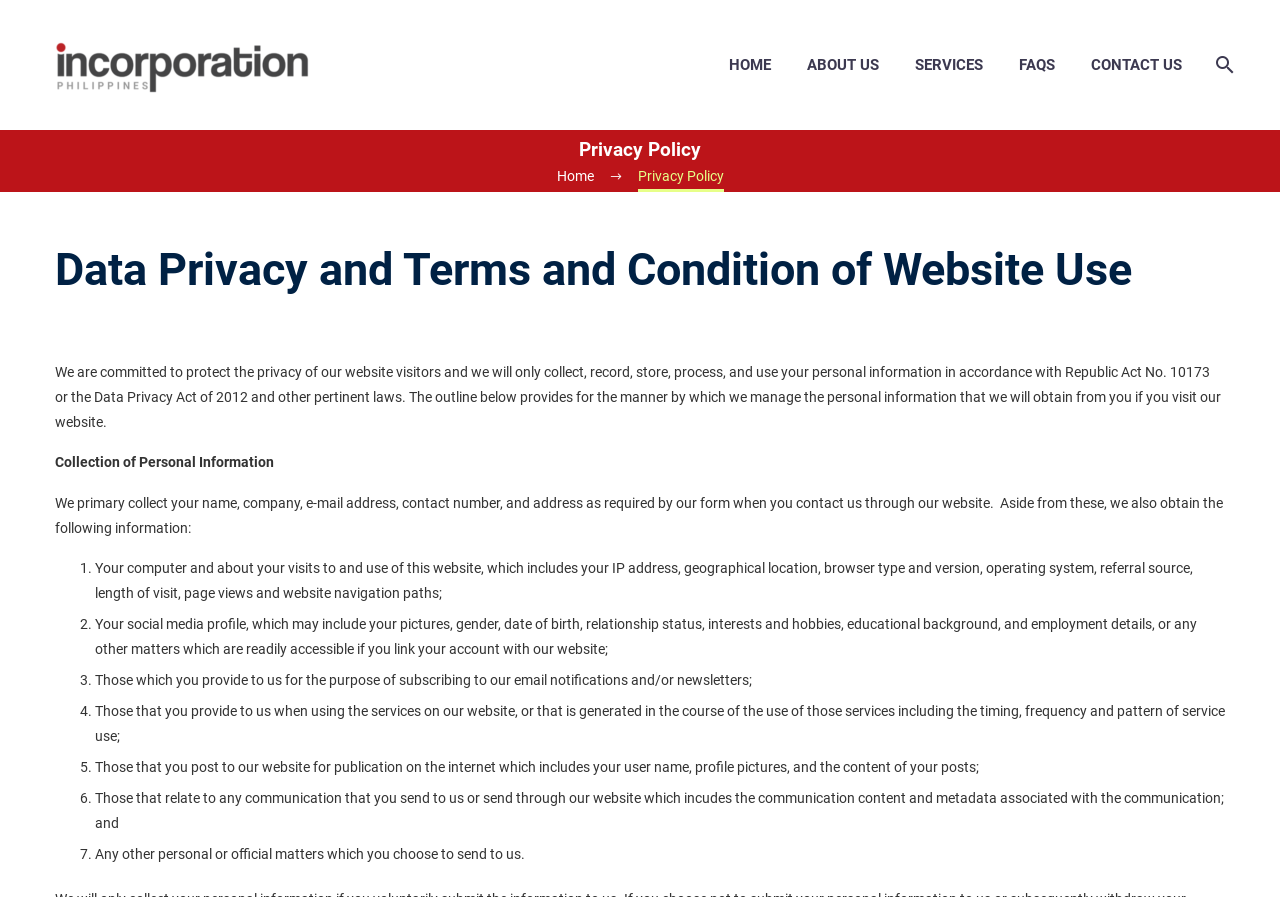Respond with a single word or phrase to the following question: What is the purpose of this website?

Incorporation in the Philippines